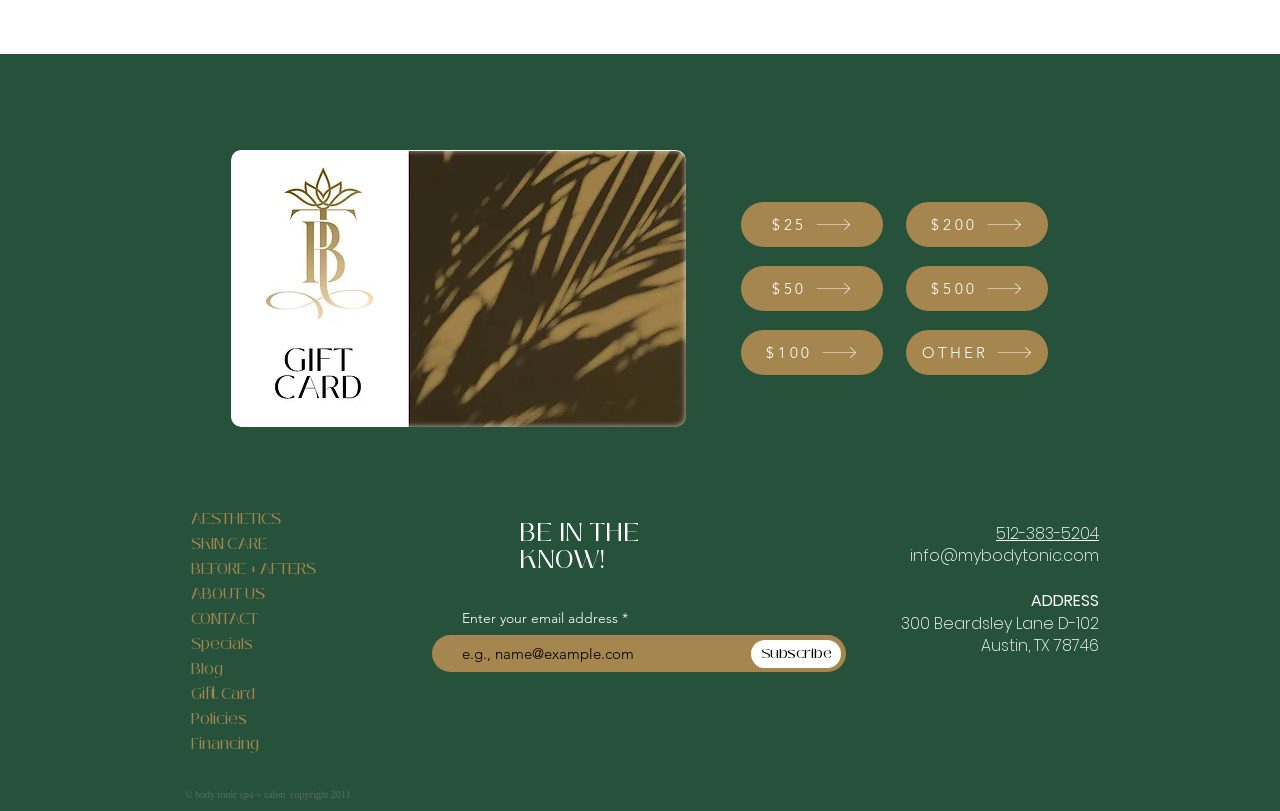Find the bounding box coordinates of the element to click in order to complete the given instruction: "Visit the AESTHETICS page."

[0.141, 0.624, 0.299, 0.655]